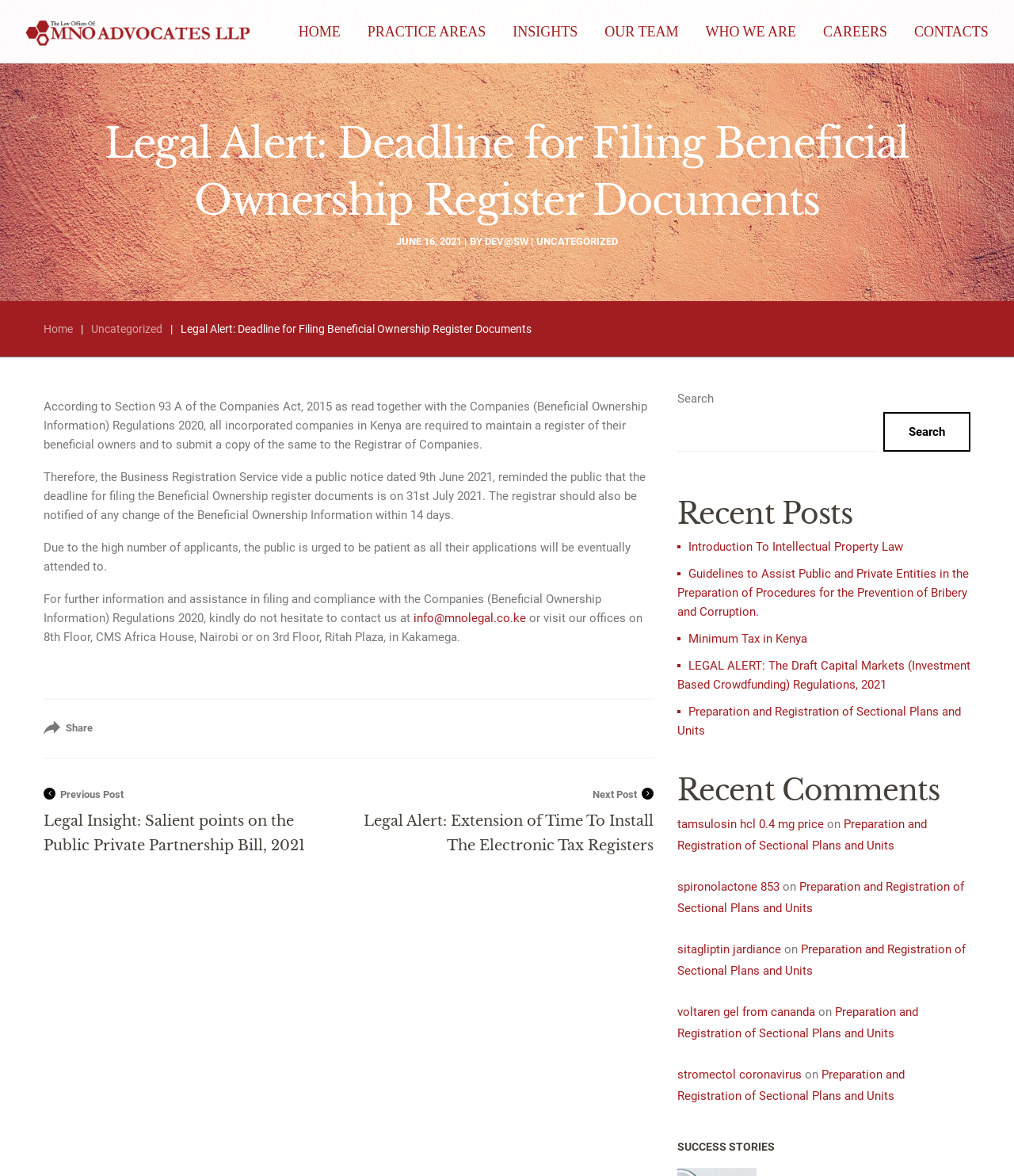Answer the following query with a single word or phrase:
What is the contact email address mentioned on the webpage?

info@mnolegal.co.ke